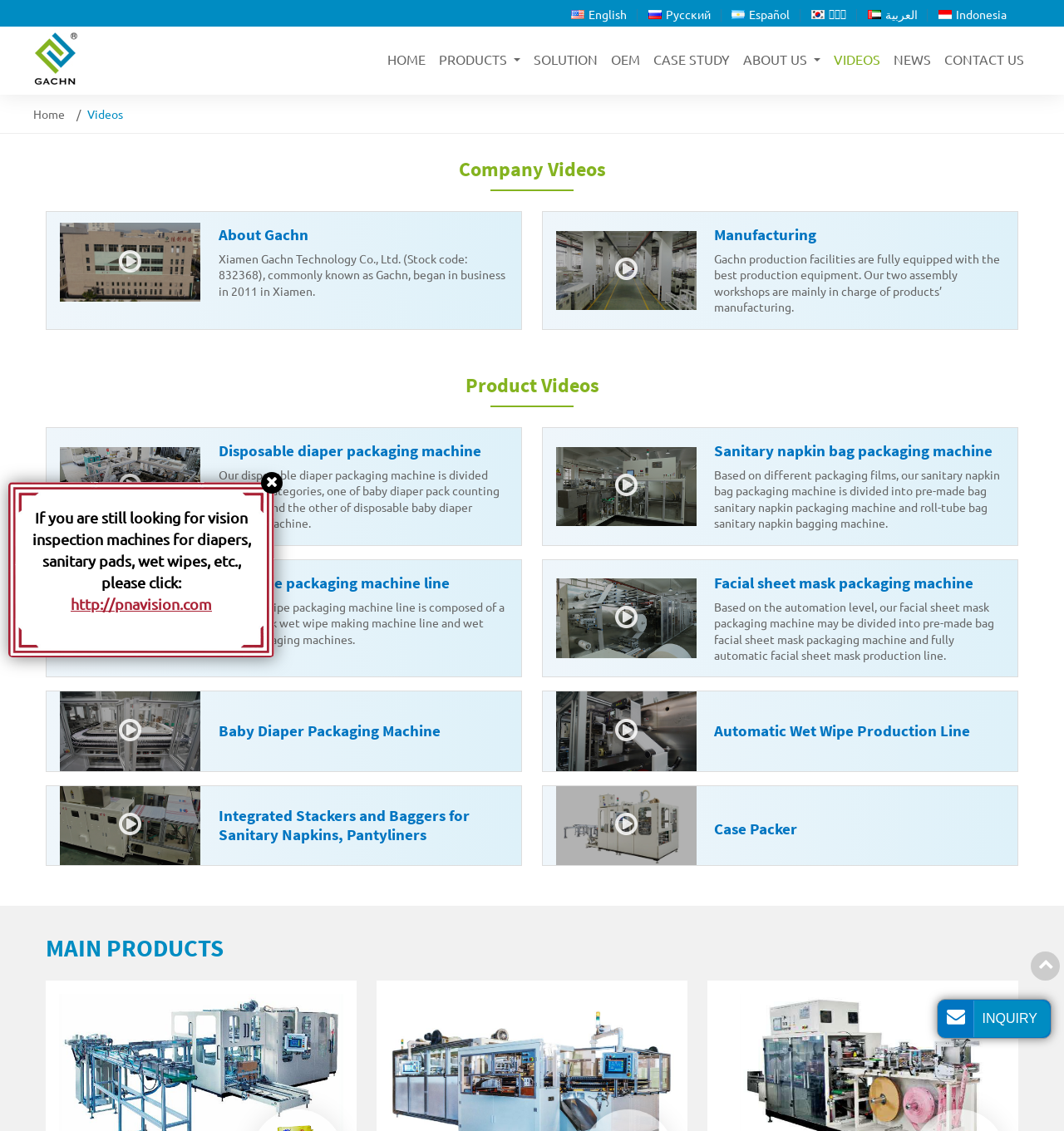What is the purpose of the 'INQUIRY' button?
Look at the image and respond with a one-word or short phrase answer.

To send an inquiry